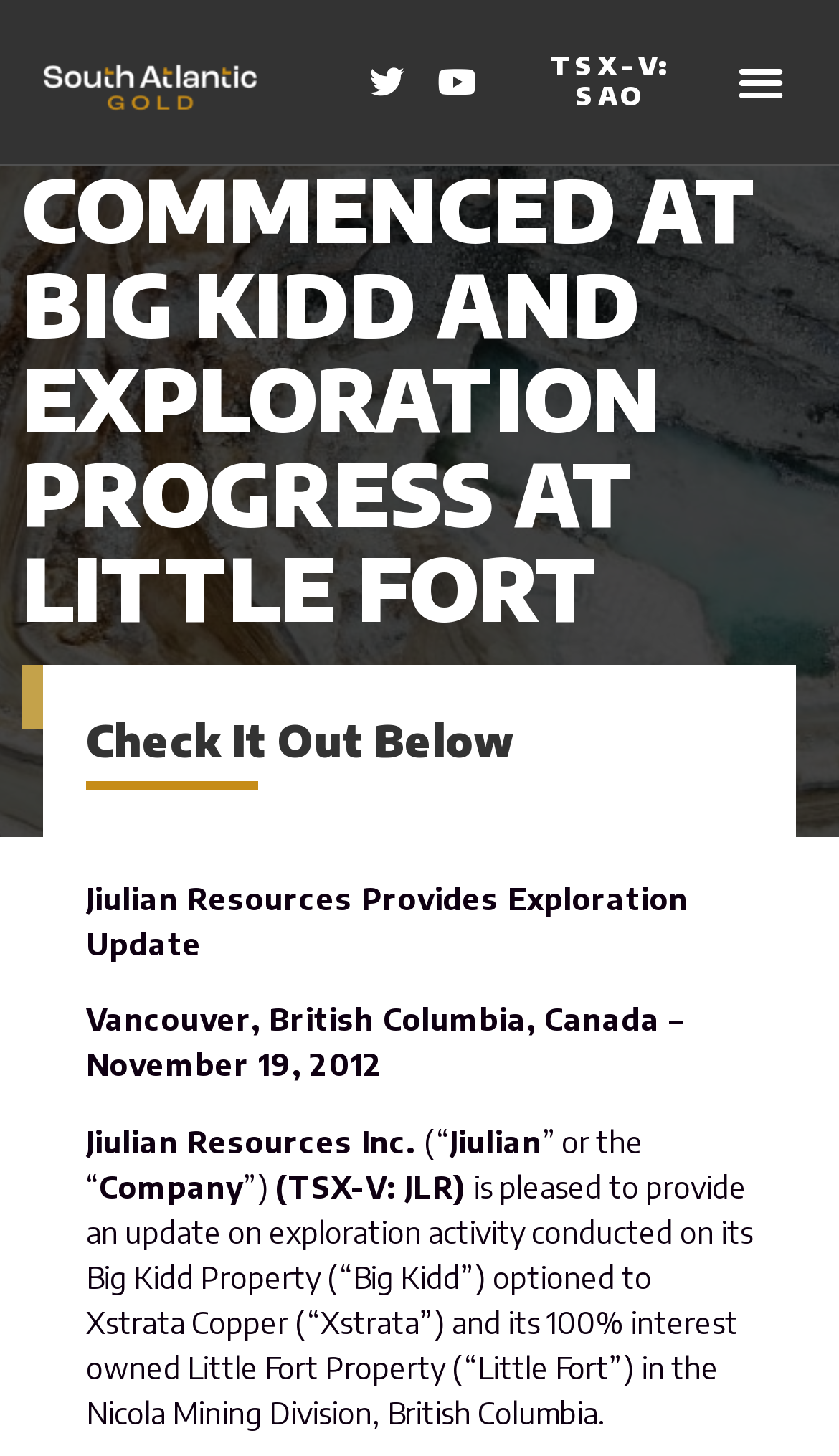Based on the image, please elaborate on the answer to the following question:
What is the company's stock exchange symbol?

I found the answer by looking at the heading element with the text 'TSX-V: SAO' and then searching for a similar pattern in the text, which led me to the text 'TSX-V: JLR'.